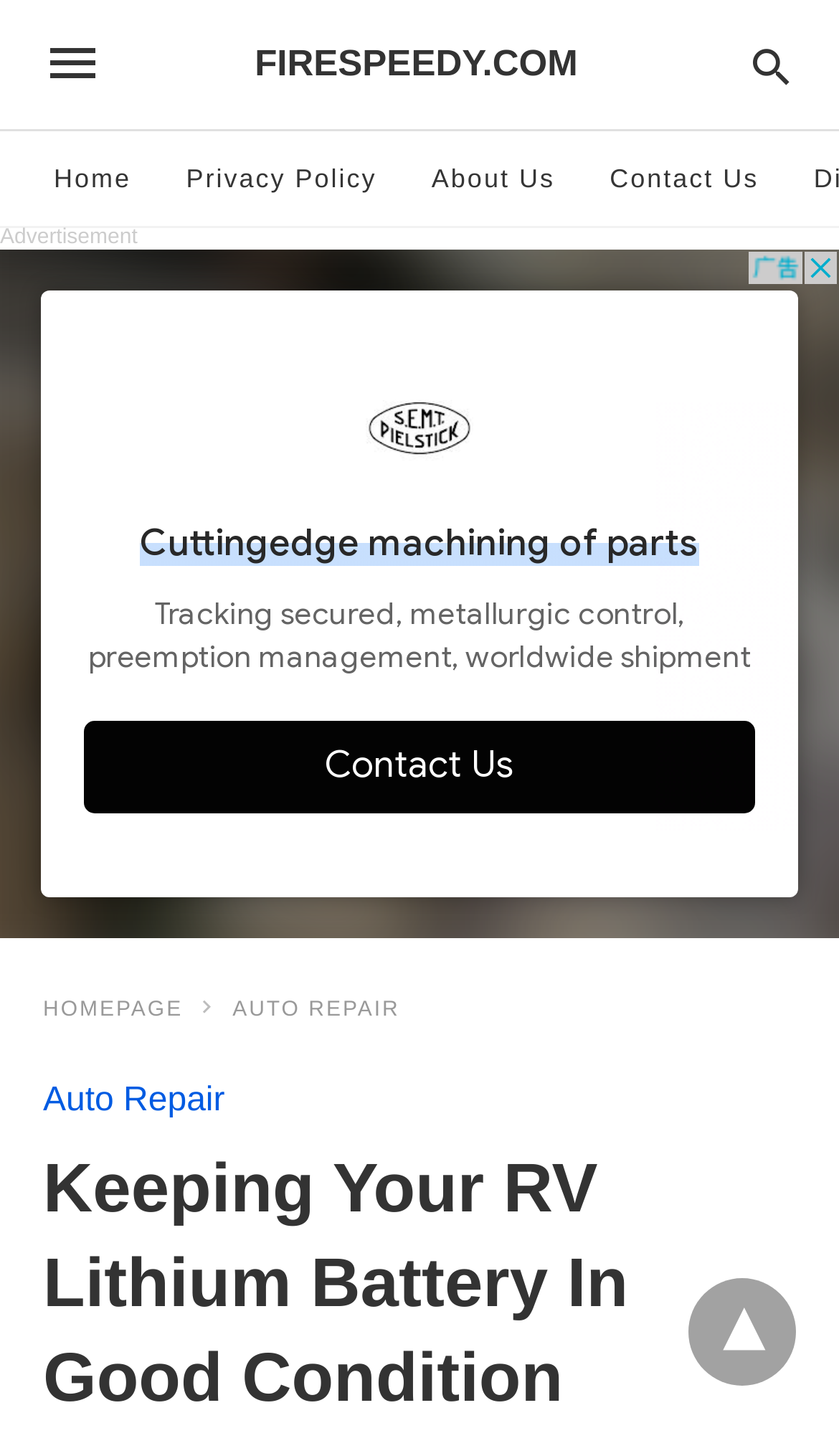Please find the bounding box coordinates of the section that needs to be clicked to achieve this instruction: "read about auto repair".

[0.277, 0.686, 0.477, 0.702]